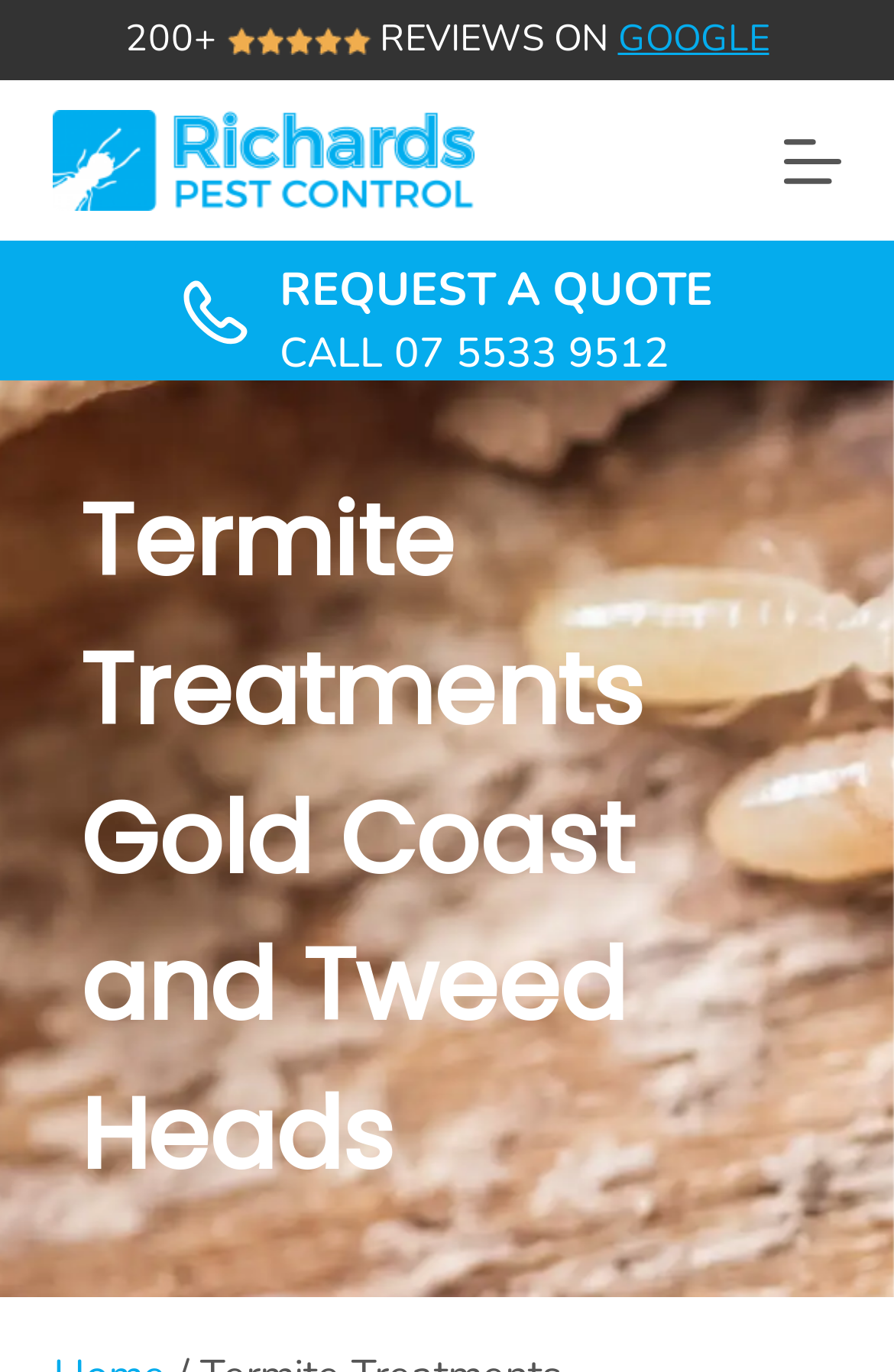Give a one-word or one-phrase response to the question: 
What is the company name?

Richards Pest Control